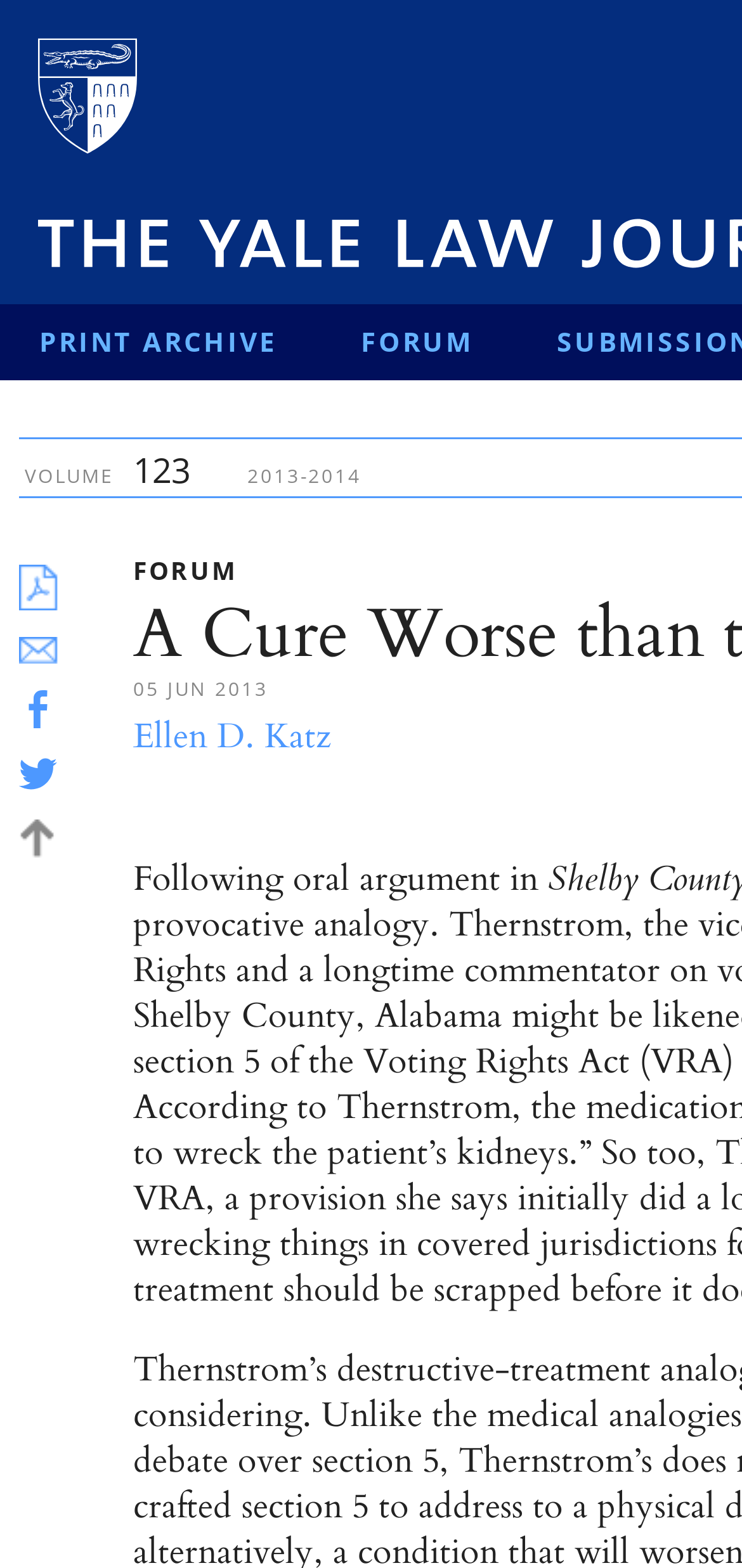Given the element description, predict the bounding box coordinates in the format (top-left x, top-left y, bottom-right x, bottom-right y). Make sure all values are between 0 and 1. Here is the element description: PRINT ARCHIVE

[0.053, 0.194, 0.486, 0.243]